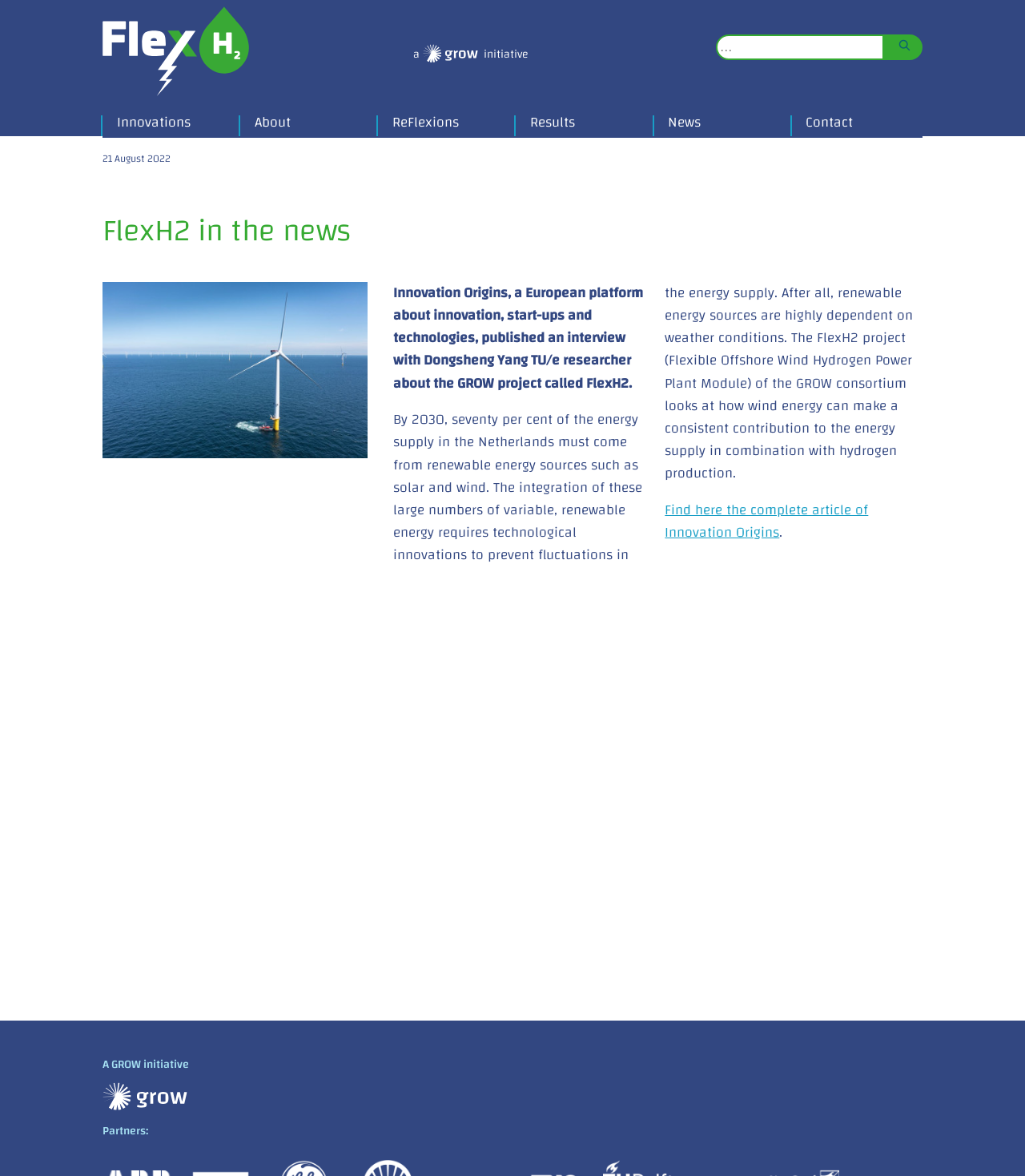Highlight the bounding box coordinates of the element you need to click to perform the following instruction: "Read the news."

[0.638, 0.098, 0.766, 0.116]